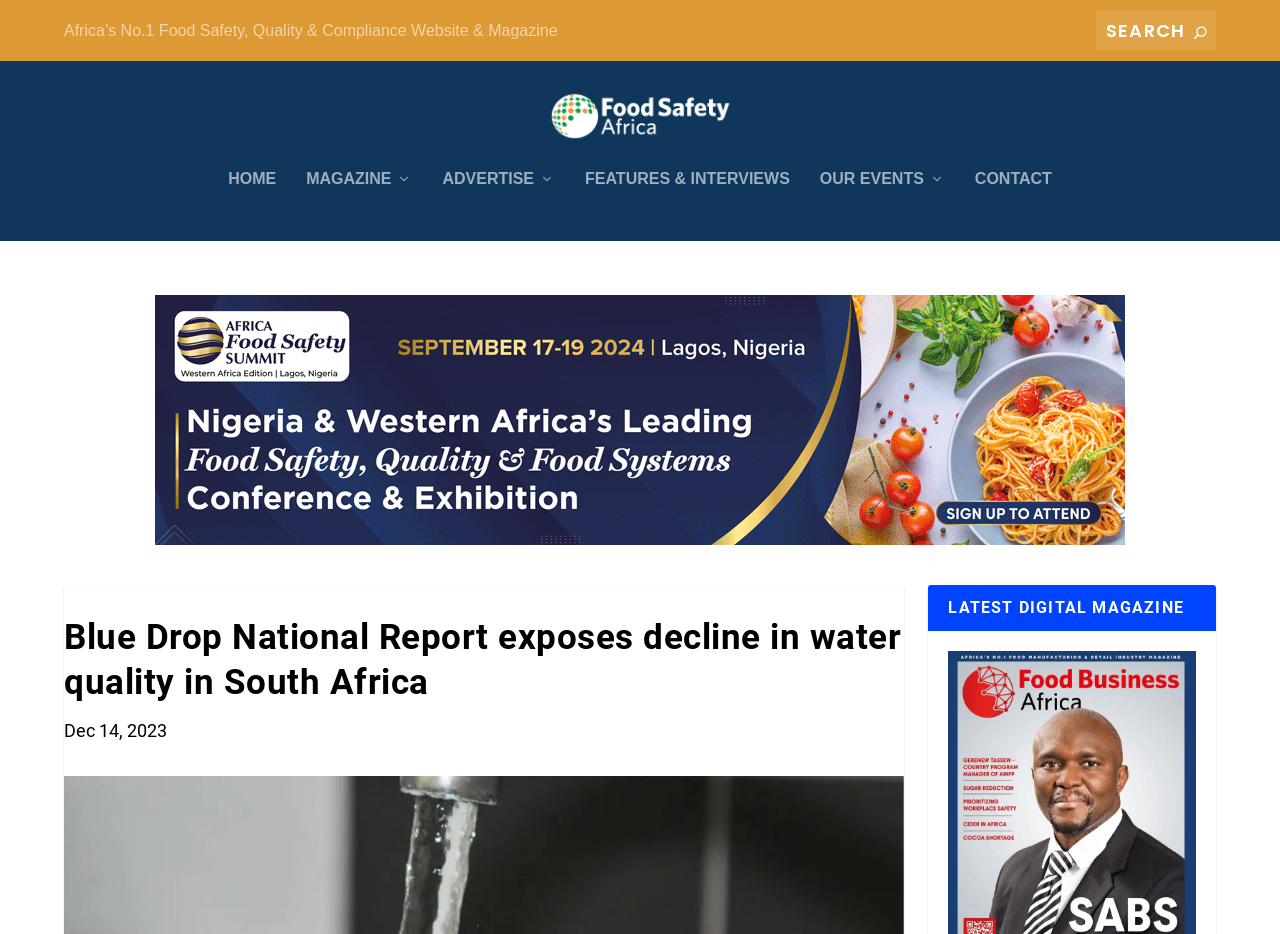Predict the bounding box coordinates of the UI element that matches this description: "OUR EVENTS". The coordinates should be in the format [left, top, right, bottom] with each value between 0 and 1.

[0.64, 0.198, 0.738, 0.273]